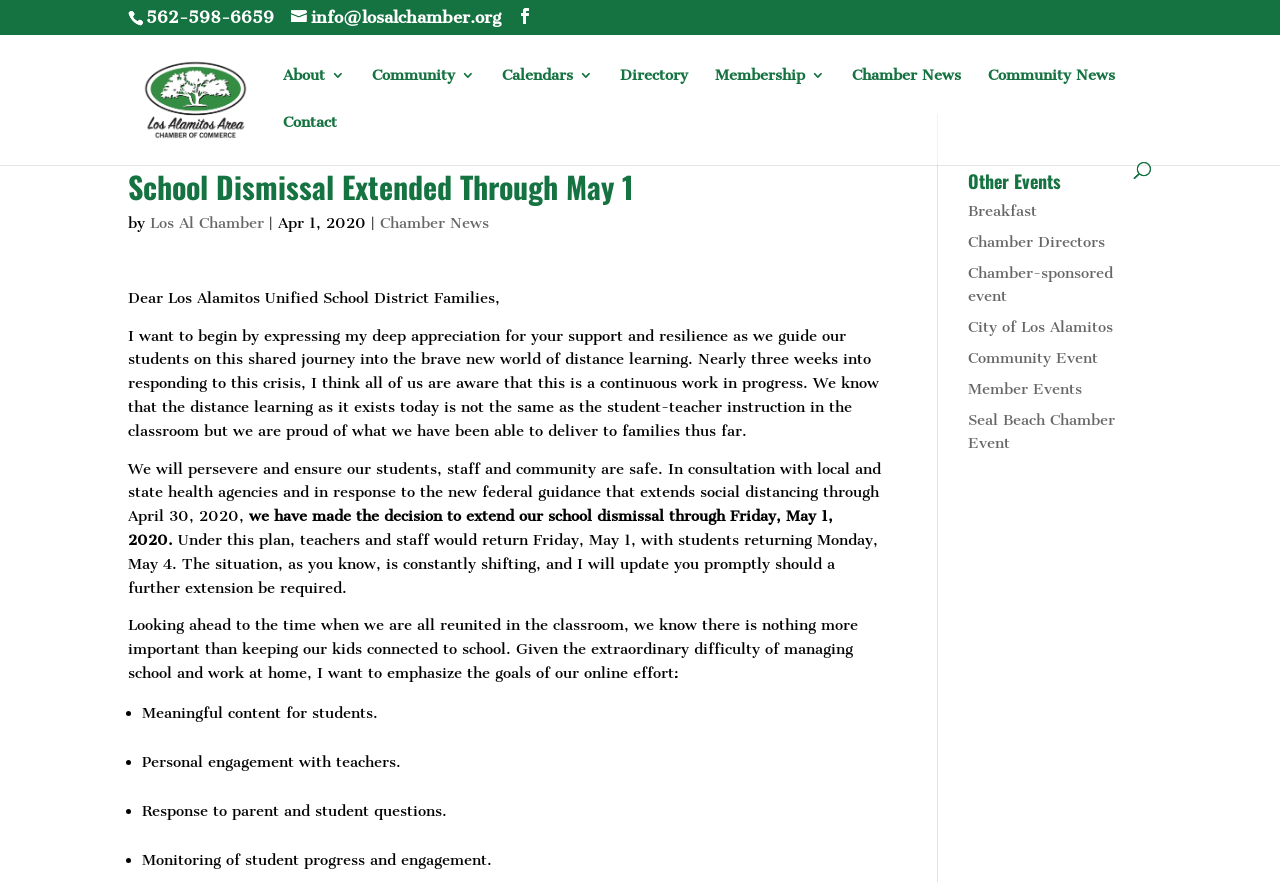Find the bounding box coordinates of the element's region that should be clicked in order to follow the given instruction: "Search for something". The coordinates should consist of four float numbers between 0 and 1, i.e., [left, top, right, bottom].

[0.1, 0.039, 0.9, 0.04]